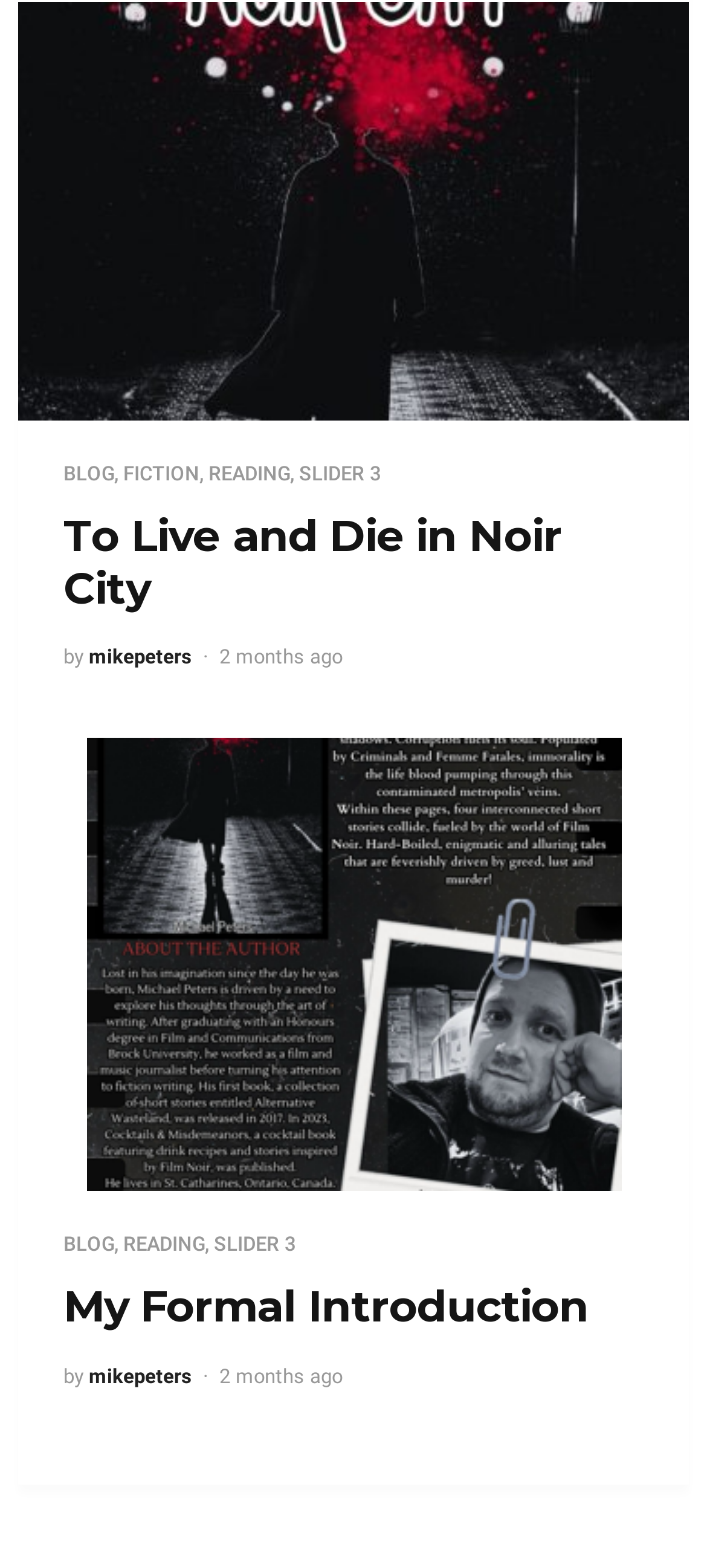Find the bounding box of the web element that fits this description: "Slider 3".

[0.303, 0.787, 0.418, 0.8]